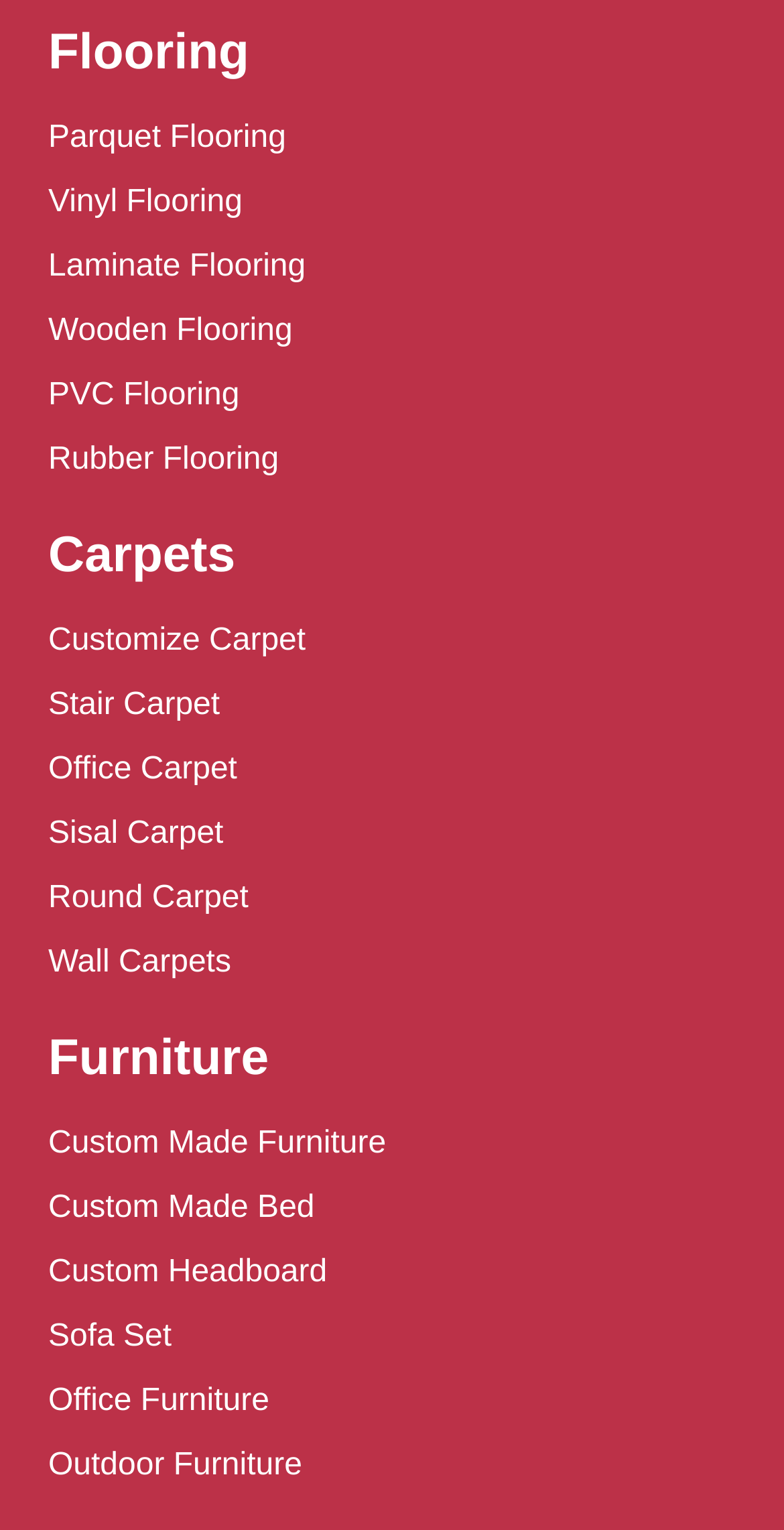Please identify the bounding box coordinates of the area I need to click to accomplish the following instruction: "browse Office Furniture".

[0.062, 0.904, 0.344, 0.926]